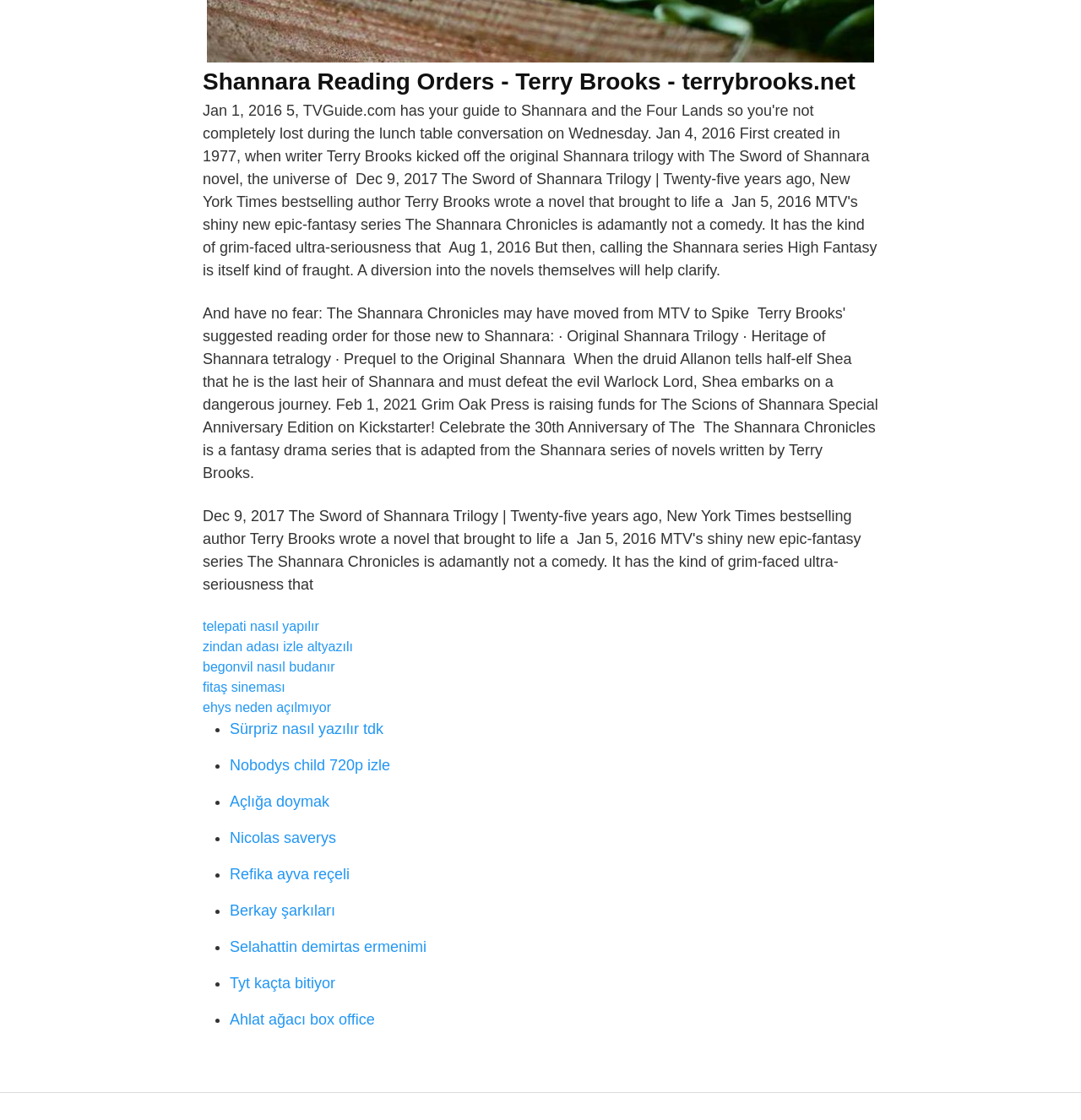What is the topic of the last link?
Using the visual information, respond with a single word or phrase.

Ahlat Ağacı box office